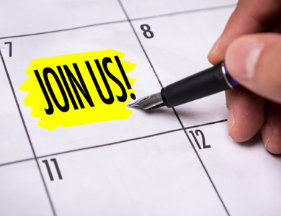Explain the details of the image you are viewing.

The image captures a close-up view of a hand holding a fountain pen poised over a calendar page. A vibrant yellow sticky note prominently displays the phrase "JOIN US!" in bold, striking black letters, inviting participation in an event. The calendar features the numbers 8, 11, and 12, indicating potential dates of significance. This imagery effectively conveys a sense of urgency and encourages viewers to engage or attend an upcoming occasion. The use of the pen suggests a personal touch, symbolizing commitment to the invitation being extended.